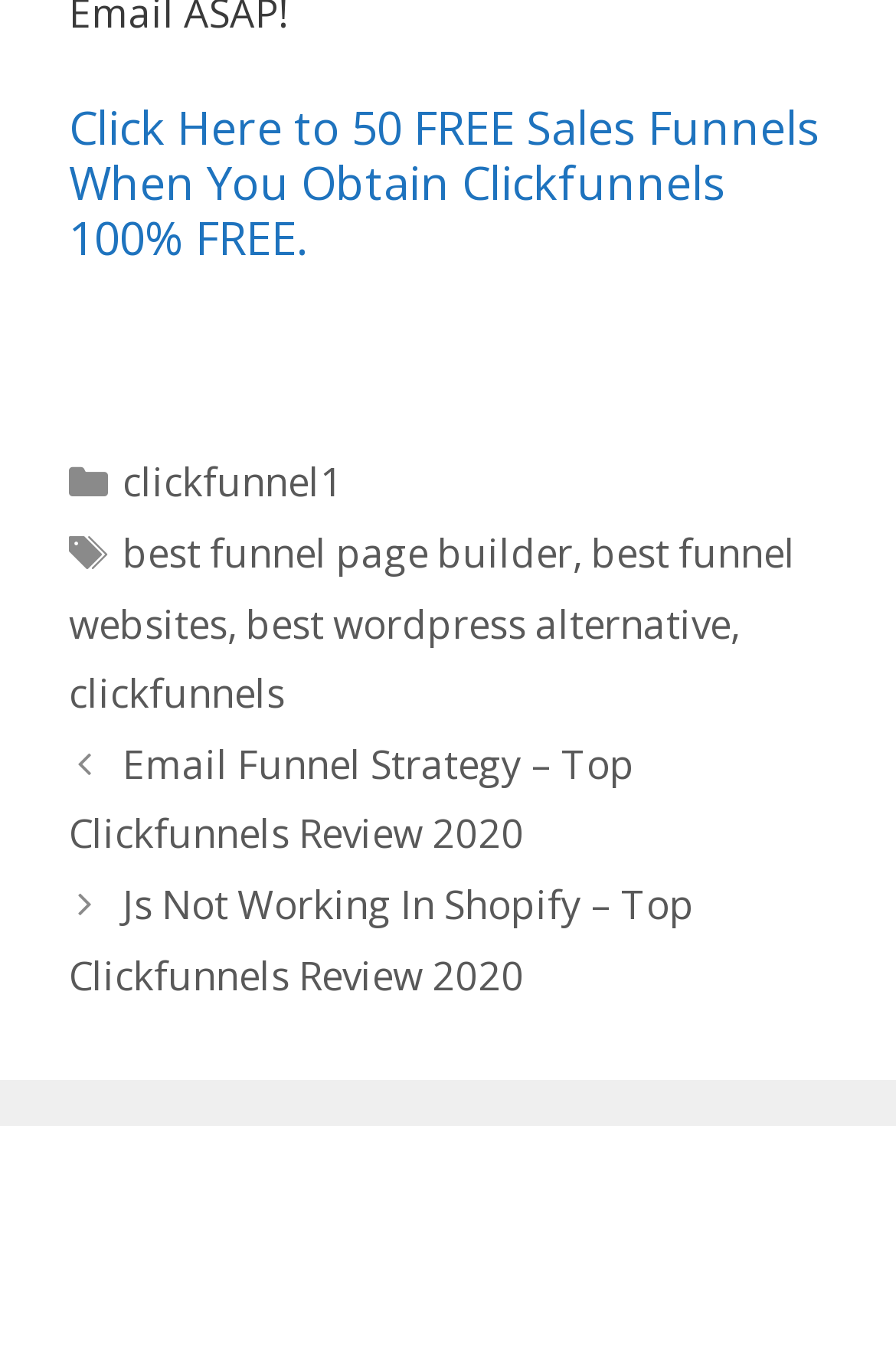Observe the image and answer the following question in detail: How many links are related to Clickfunnels in the footer?

In the footer section, there are three links related to Clickfunnels: 'clickfunnel1', 'clickfunnels', and 'best funnel page builder'.